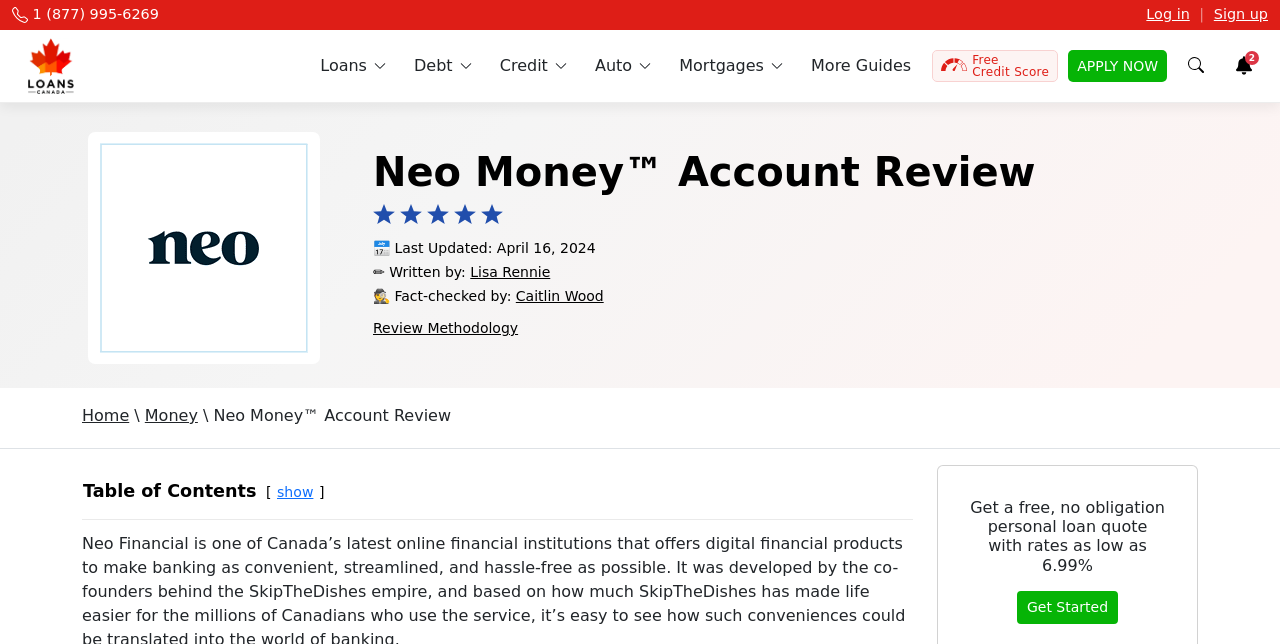Present a detailed account of what is displayed on the webpage.

The webpage is about the Neo Money Account Review on Loans Canada. At the top left corner, there is a phone number "1 (877) 995-6269" and a small image next to it. On the top right corner, there are three links: "Log in", a separator "|", and "Sign up". Below these links, there is a Loans Canada logo with an image, and a "Loans Canada Logo Close" button.

On the top navigation bar, there are several buttons and links, including "Loans", "Debt", "Credit", "Auto", "Mortgages", "More Guides", "Free Credit Score", and "APPLY NOW". There is also a search button with a magnifying glass icon.

The main content of the webpage is divided into two sections. The first section has a heading "Neo Money Account Review" and a subheading "Neo Money Account Review by Lisa Rennie". Below the heading, there are five small images and a text "Last Updated: April 16, 2024". The section also includes information about the author and the fact-checker, as well as a link to "Review Methodology".

The second section has a heading "Get a free, no obligation personal loan quote with rates as low as 6.99%". Below the heading, there is a link "Get Started". There is also a table of contents with a "show" link next to it.

At the bottom of the webpage, there is a link "Home" followed by a separator "\", and then a link "Money" followed by another separator "\", and finally a link "Neo Money Account Review".